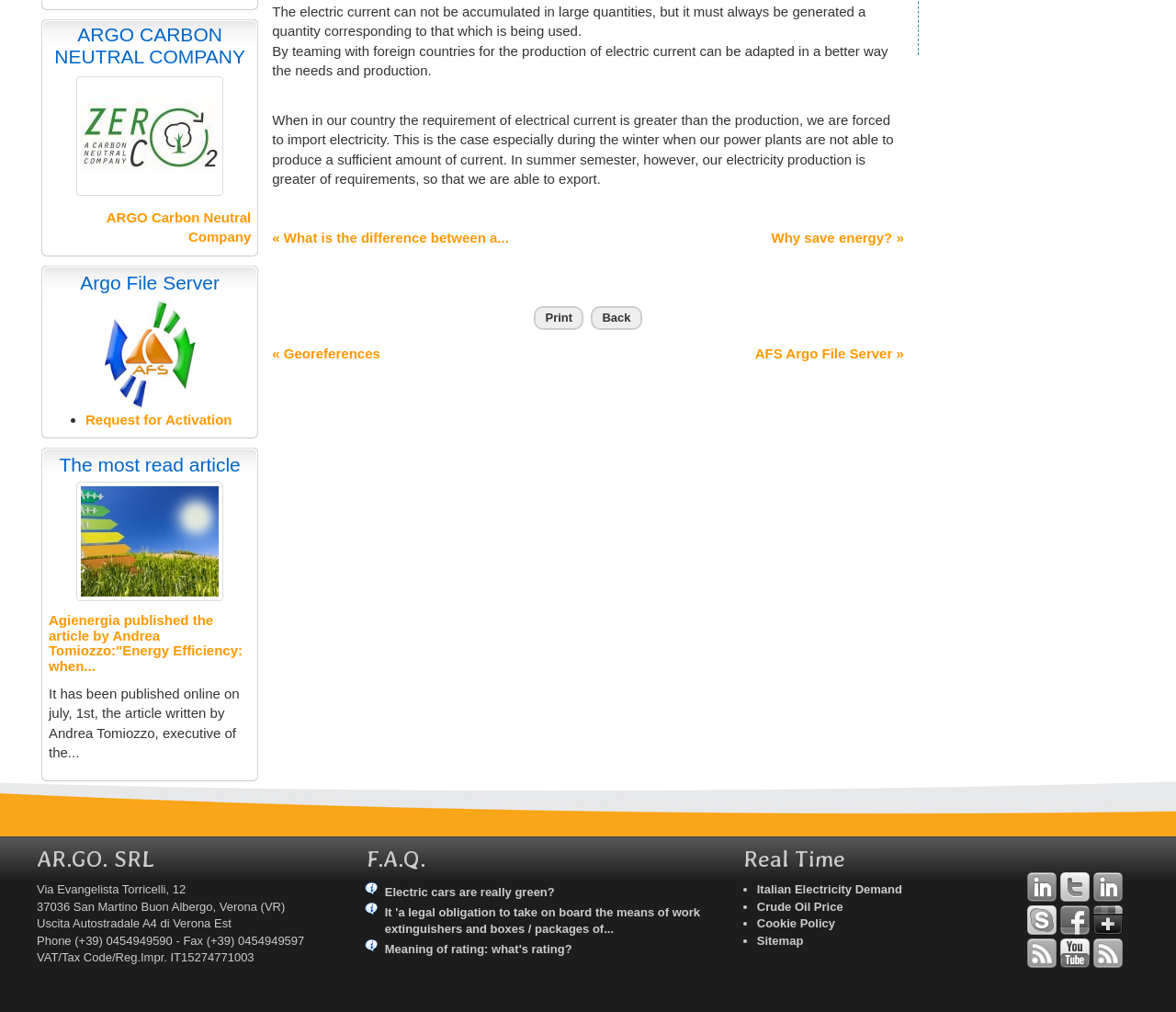From the webpage screenshot, predict the bounding box coordinates (top-left x, top-left y, bottom-right x, bottom-right y) for the UI element described here: YouTube

[0.902, 0.927, 0.927, 0.956]